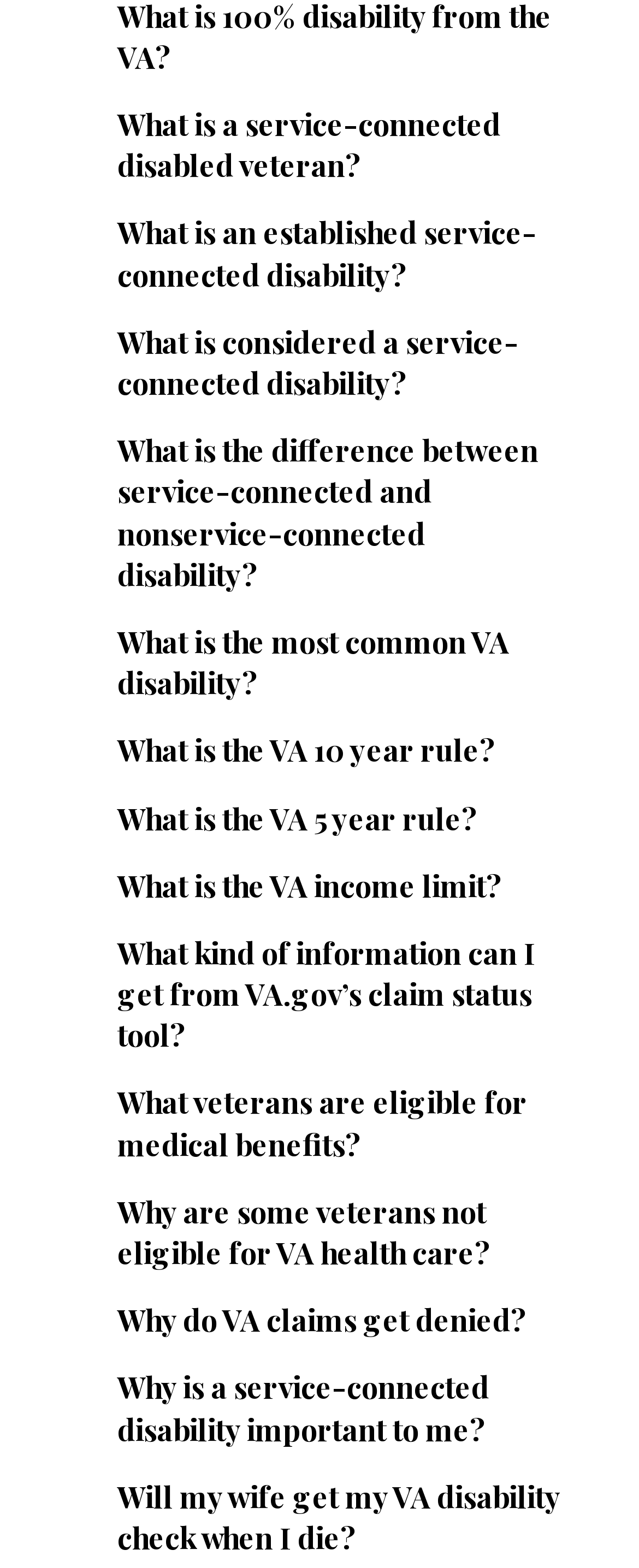Provide the bounding box coordinates of the area you need to click to execute the following instruction: "Check the VA 10 year rule".

[0.051, 0.461, 0.949, 0.498]